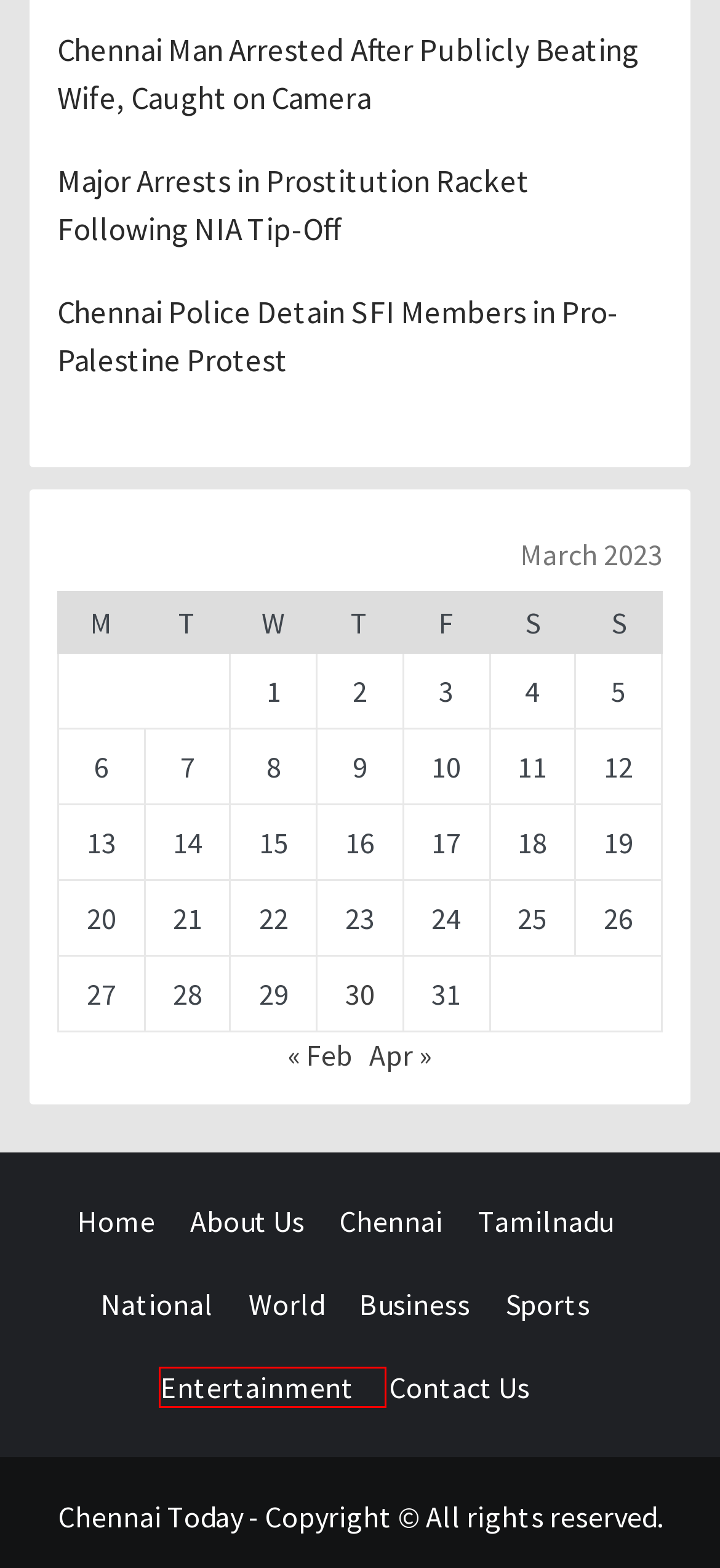Review the screenshot of a webpage which includes a red bounding box around an element. Select the description that best fits the new webpage once the element in the bounding box is clicked. Here are the candidates:
A. Contact Us - Chennai Today
B. February 2023 - Chennai Today
C. Entertainment Archives - Chennai Today
D. Sports Archives - Chennai Today
E. Major Arrests in Prostitution Racket Following NIA Tip-Off - Chennai Today
F. Chennai Police Detain SFI Members in Pro-Palestine Protest - Chennai Today
G. April 2023 - Chennai Today
H. World Archives - Chennai Today

C